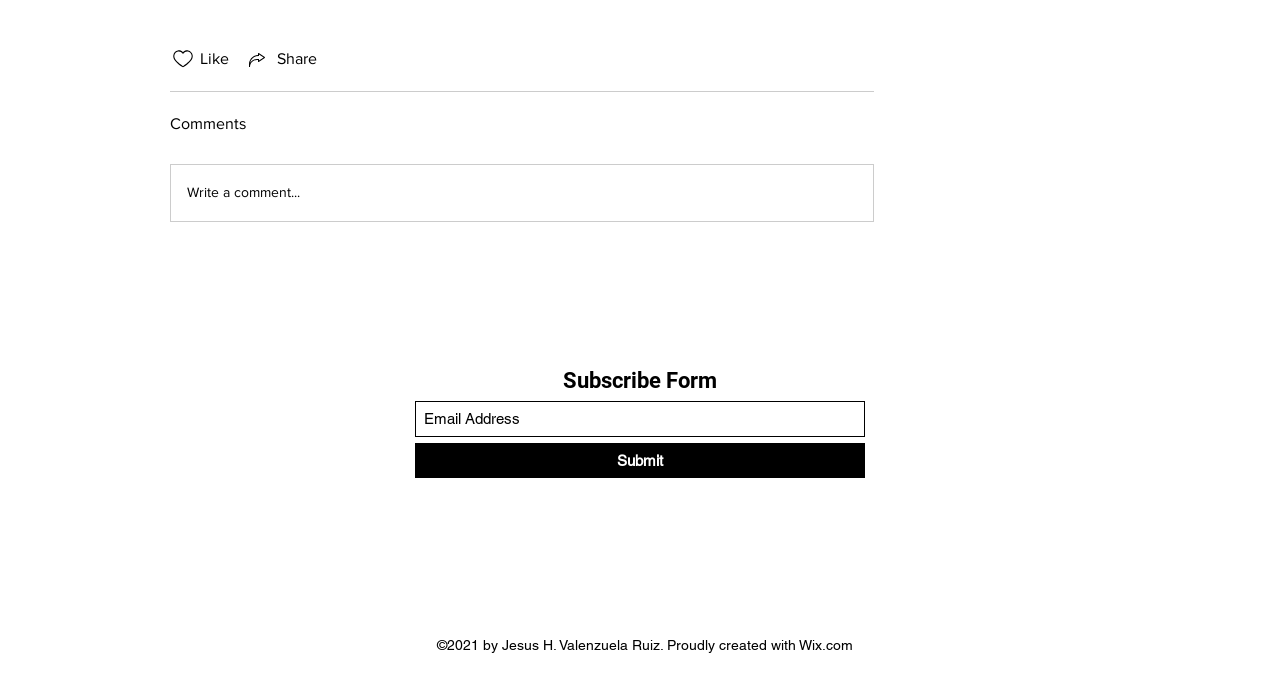Locate the bounding box coordinates of the clickable region to complete the following instruction: "Enter email address."

[0.324, 0.585, 0.676, 0.637]